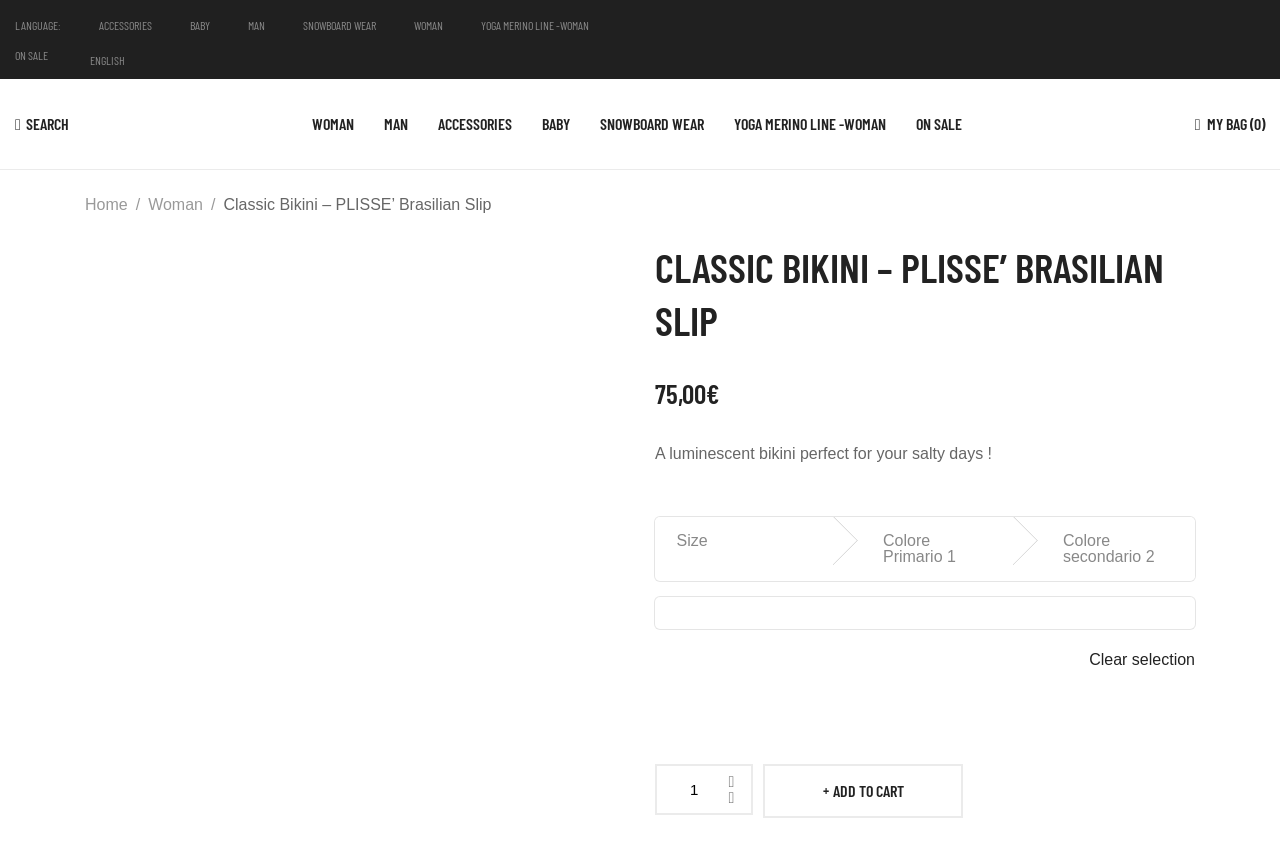What is the function of the '+' button?
Please provide a comprehensive answer to the question based on the webpage screenshot.

I determined the function of the '+' button by looking at its location next to the quantity textbox and the 'ADD TO CART' button, which suggests that it is used to increase the quantity of the item.